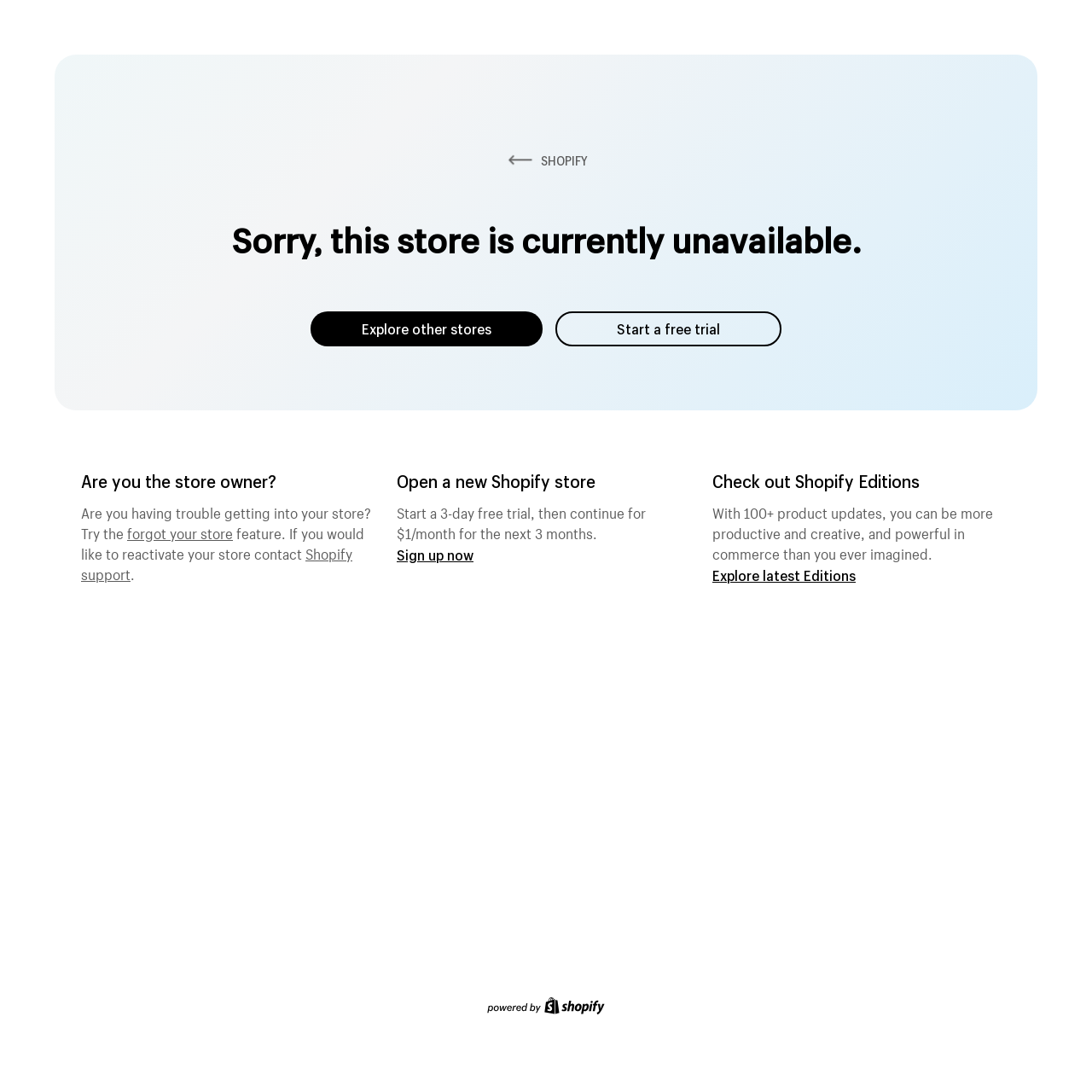Using the description: "Explore latest Editions", identify the bounding box of the corresponding UI element in the screenshot.

[0.652, 0.518, 0.784, 0.535]